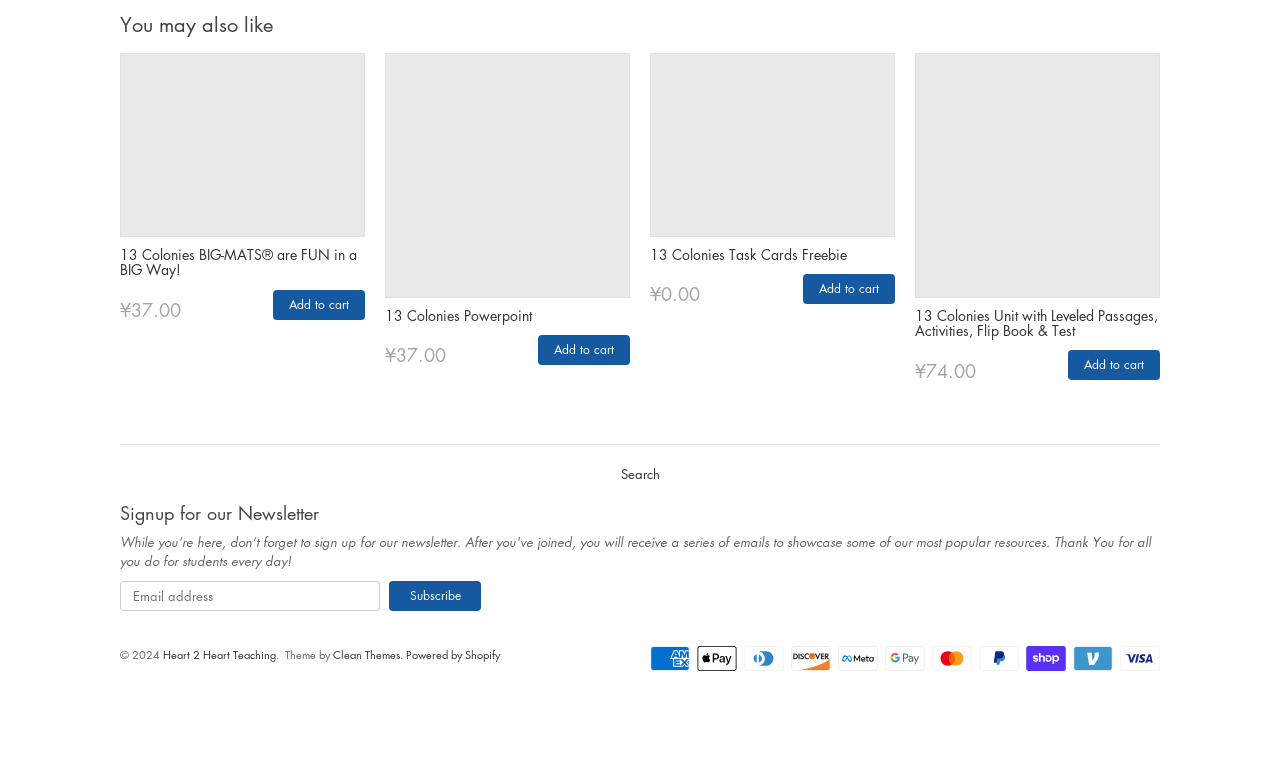Indicate the bounding box coordinates of the clickable region to achieve the following instruction: "Search for products."

[0.485, 0.597, 0.515, 0.642]